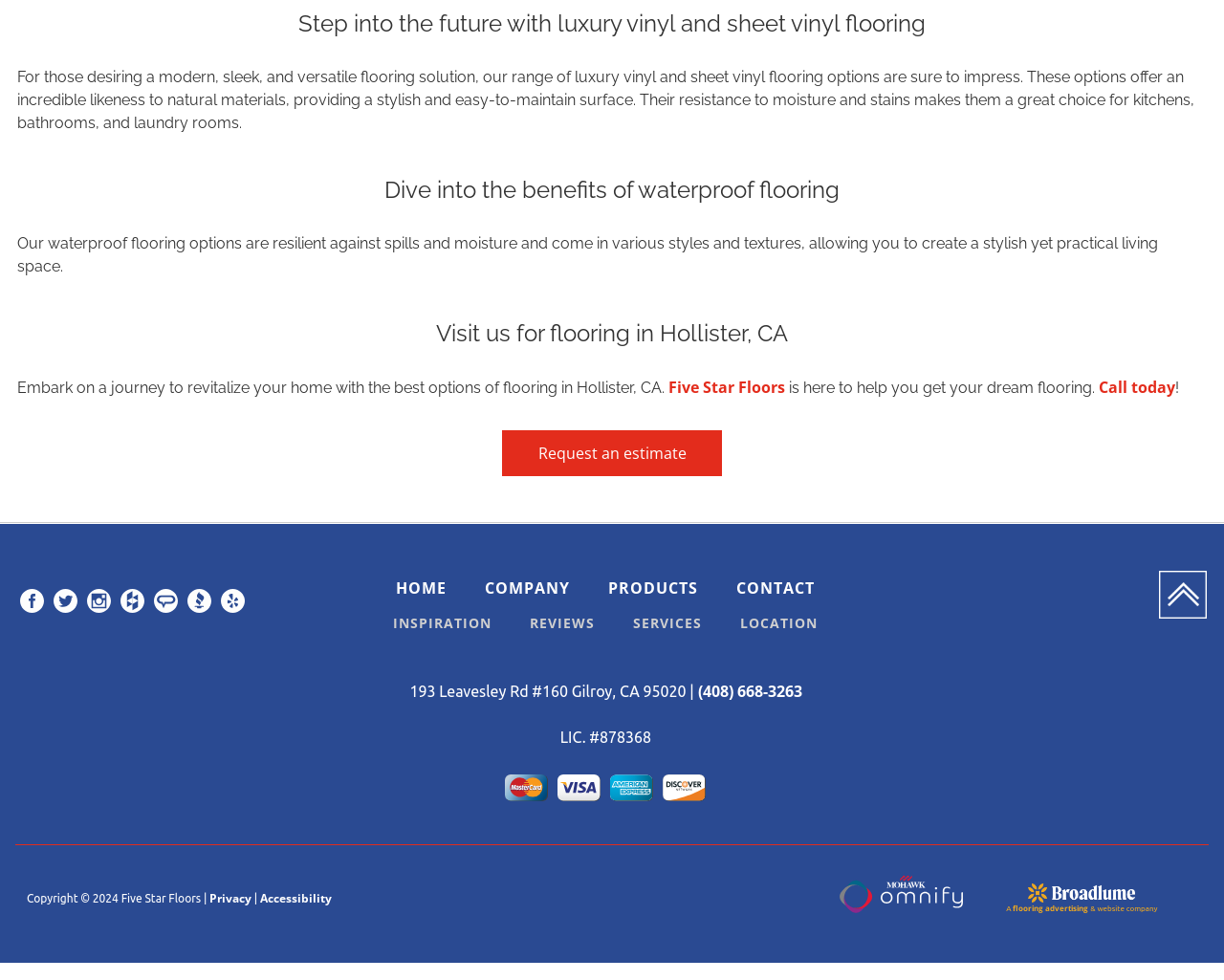Please determine the bounding box coordinates for the element that should be clicked to follow these instructions: "Call today".

[0.898, 0.384, 0.96, 0.406]